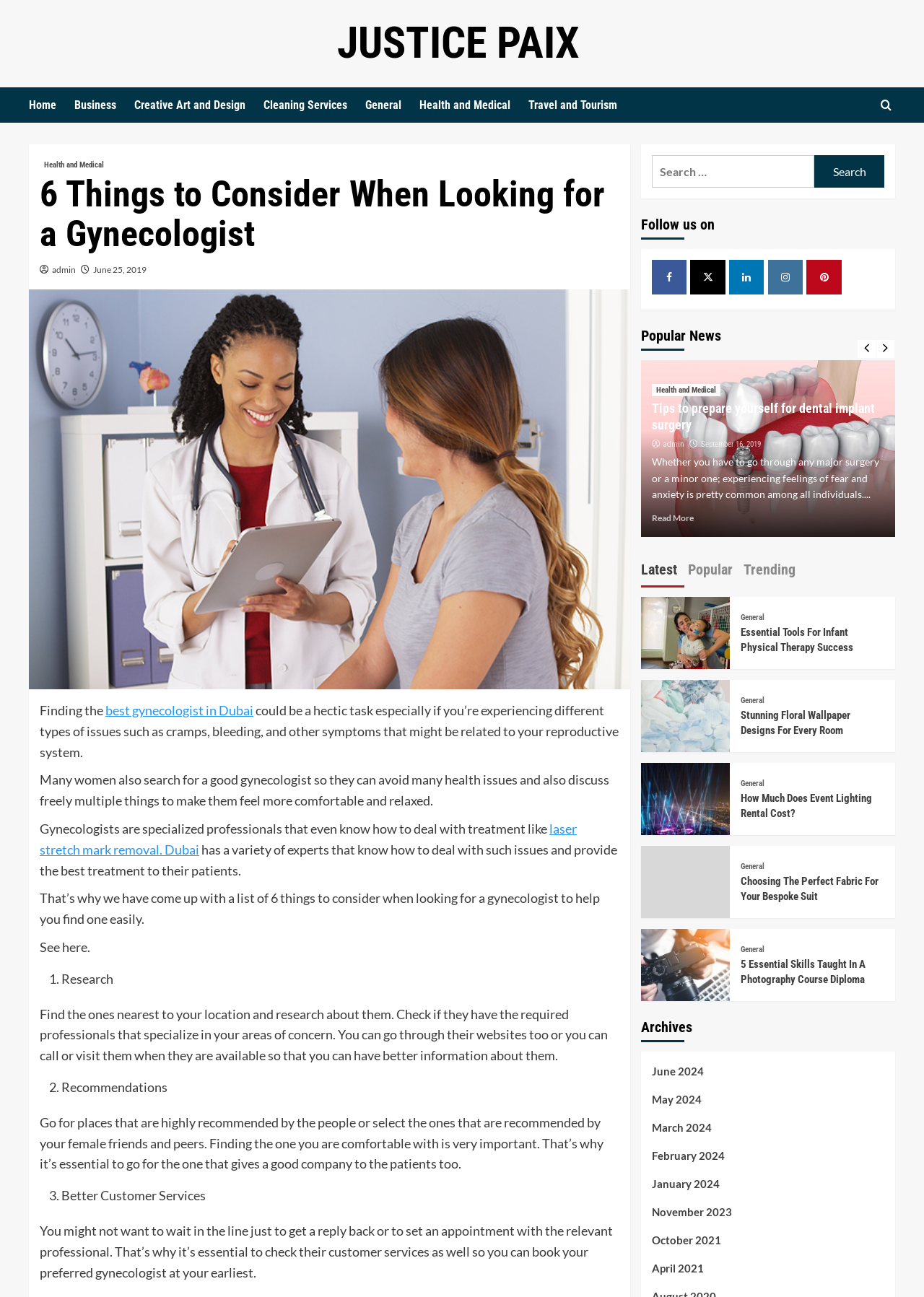Can you determine the bounding box coordinates of the area that needs to be clicked to fulfill the following instruction: "Read more about 'Tips to prepare yourself for dental implant surgery'"?

[0.705, 0.395, 0.75, 0.404]